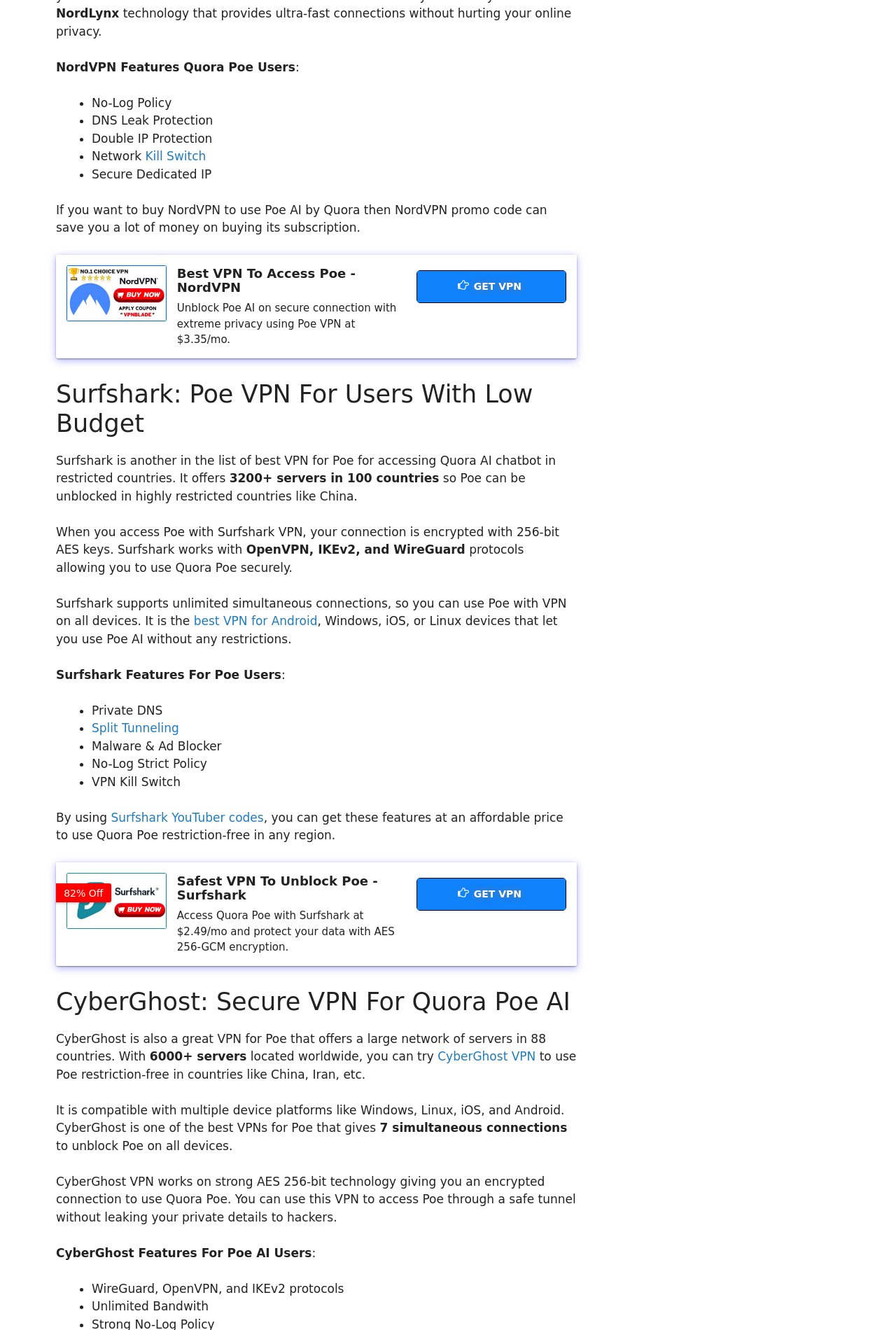Find the bounding box coordinates for the UI element whose description is: "Split Tunneling". The coordinates should be four float numbers between 0 and 1, in the format [left, top, right, bottom].

[0.102, 0.542, 0.2, 0.553]